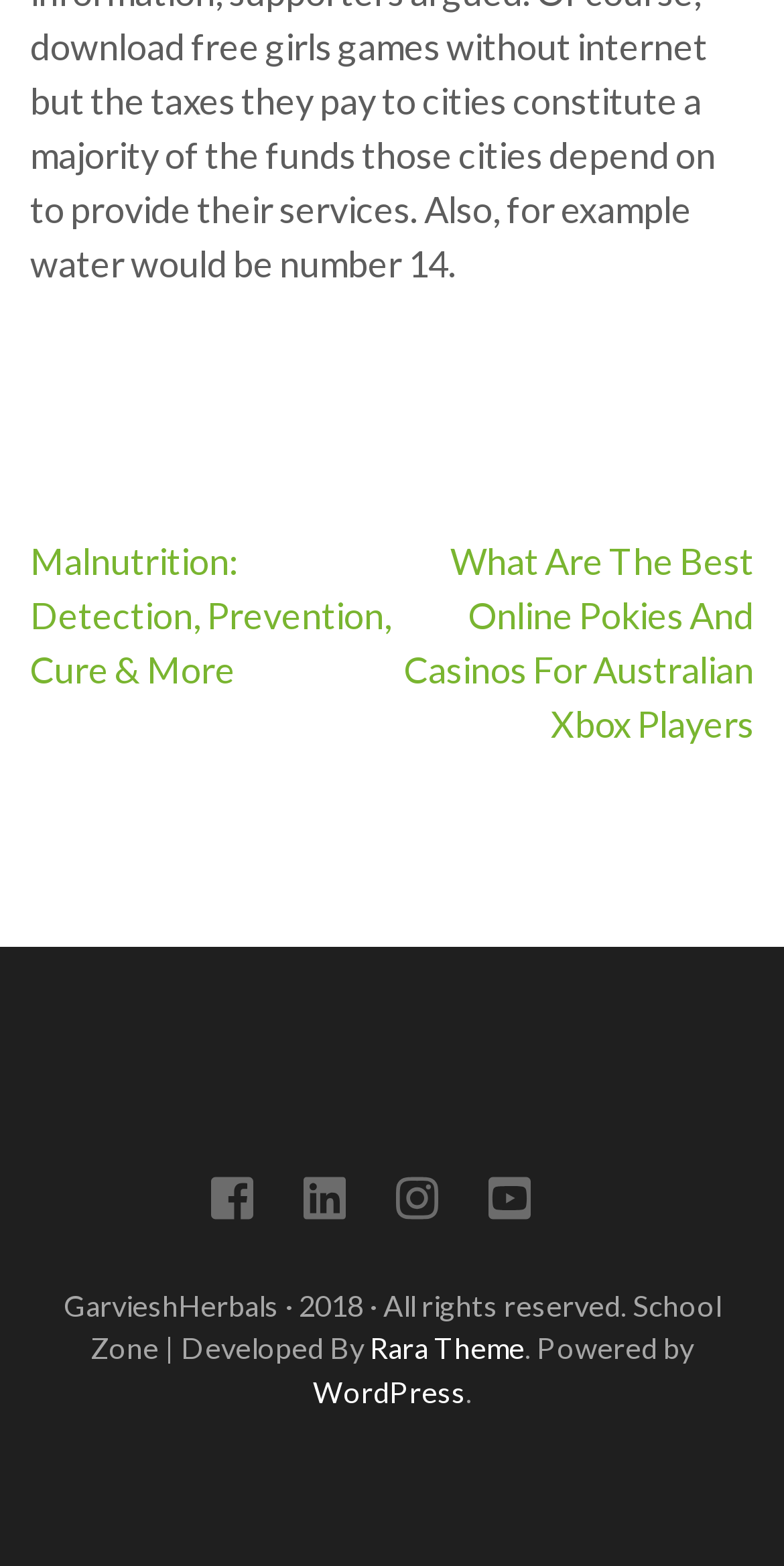What is the name of the theme used?
Please craft a detailed and exhaustive response to the question.

I looked at the footer section of the webpage and found the text 'School Zone | Developed By' followed by a link 'Rara Theme', which indicates that the theme used is Rara Theme.